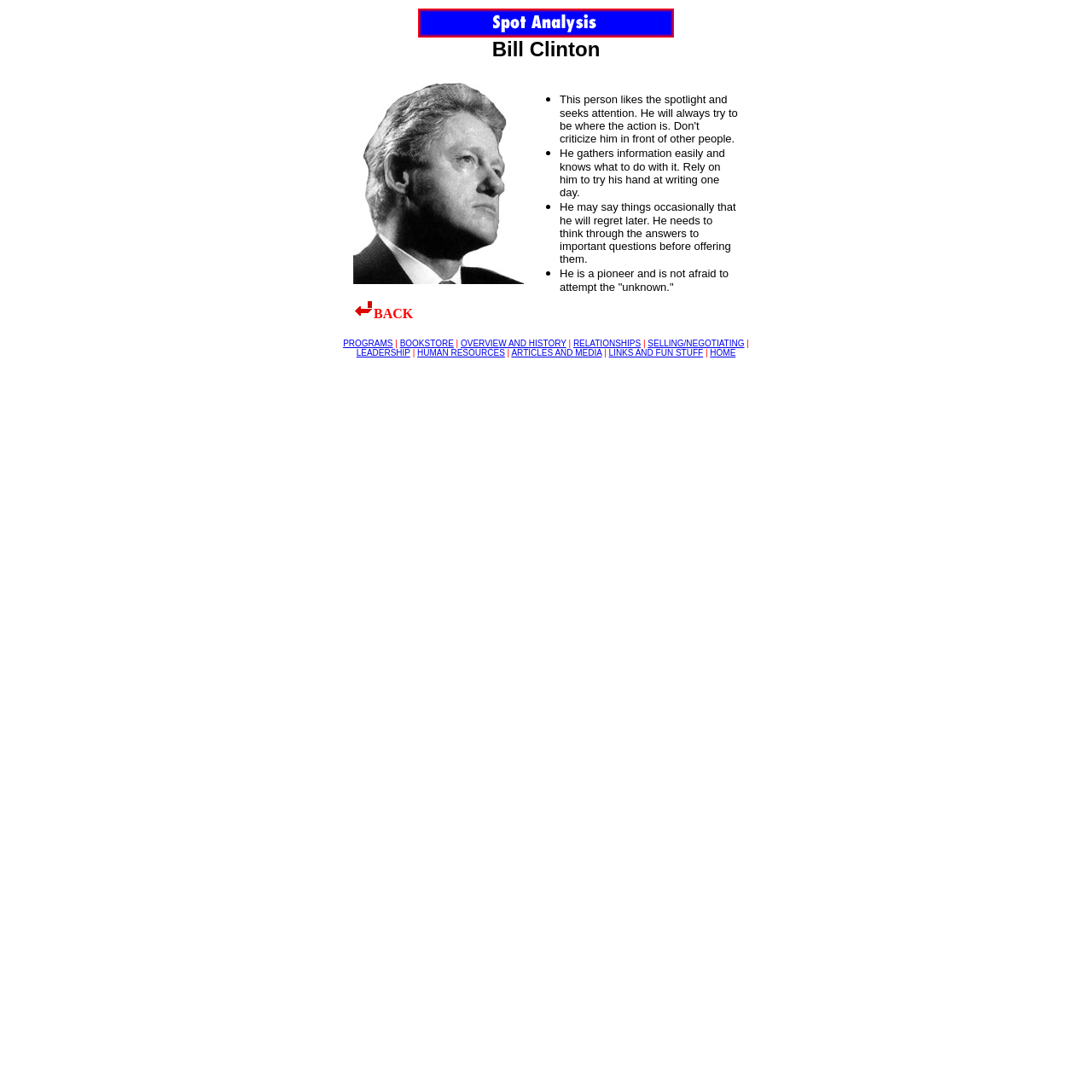Reply to the question with a brief word or phrase: What is the profession that the person might try?

Writing